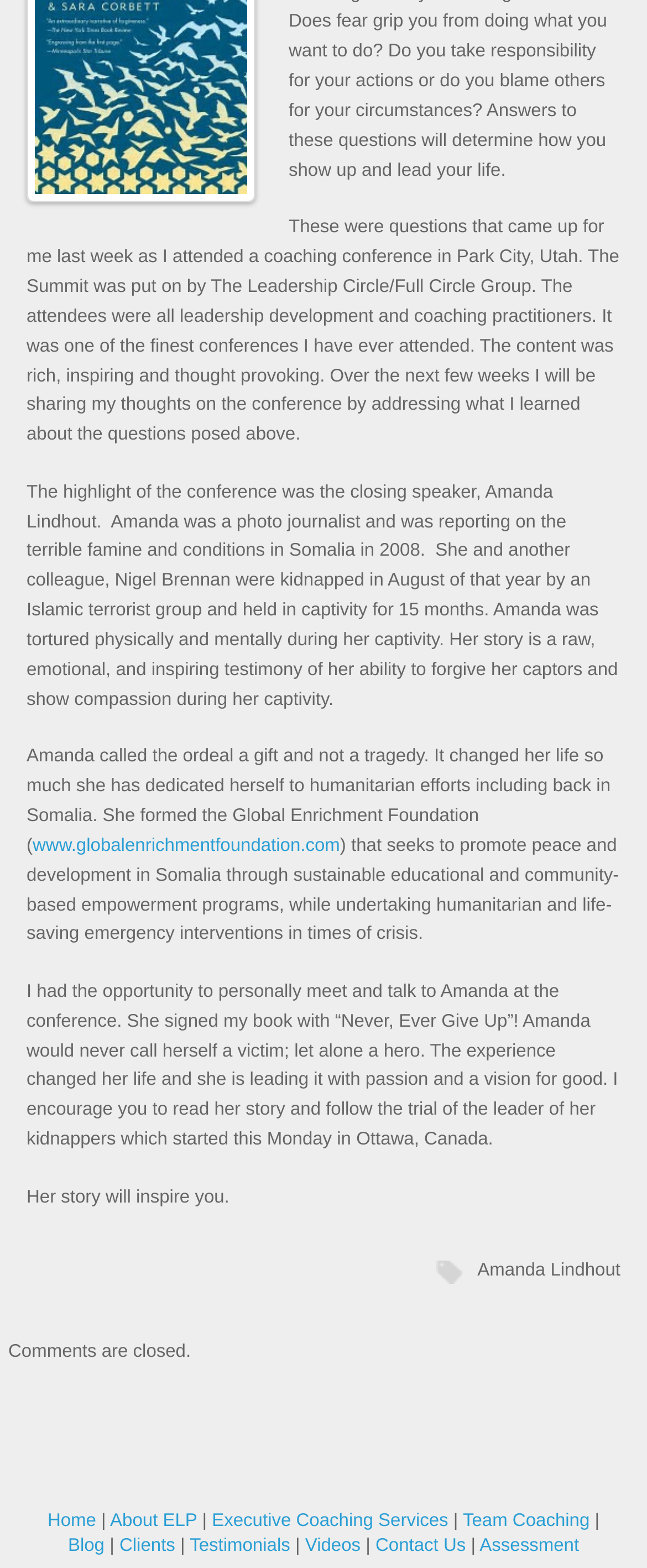Find the bounding box coordinates for the area that should be clicked to accomplish the instruction: "contact us".

[0.58, 0.98, 0.728, 0.992]